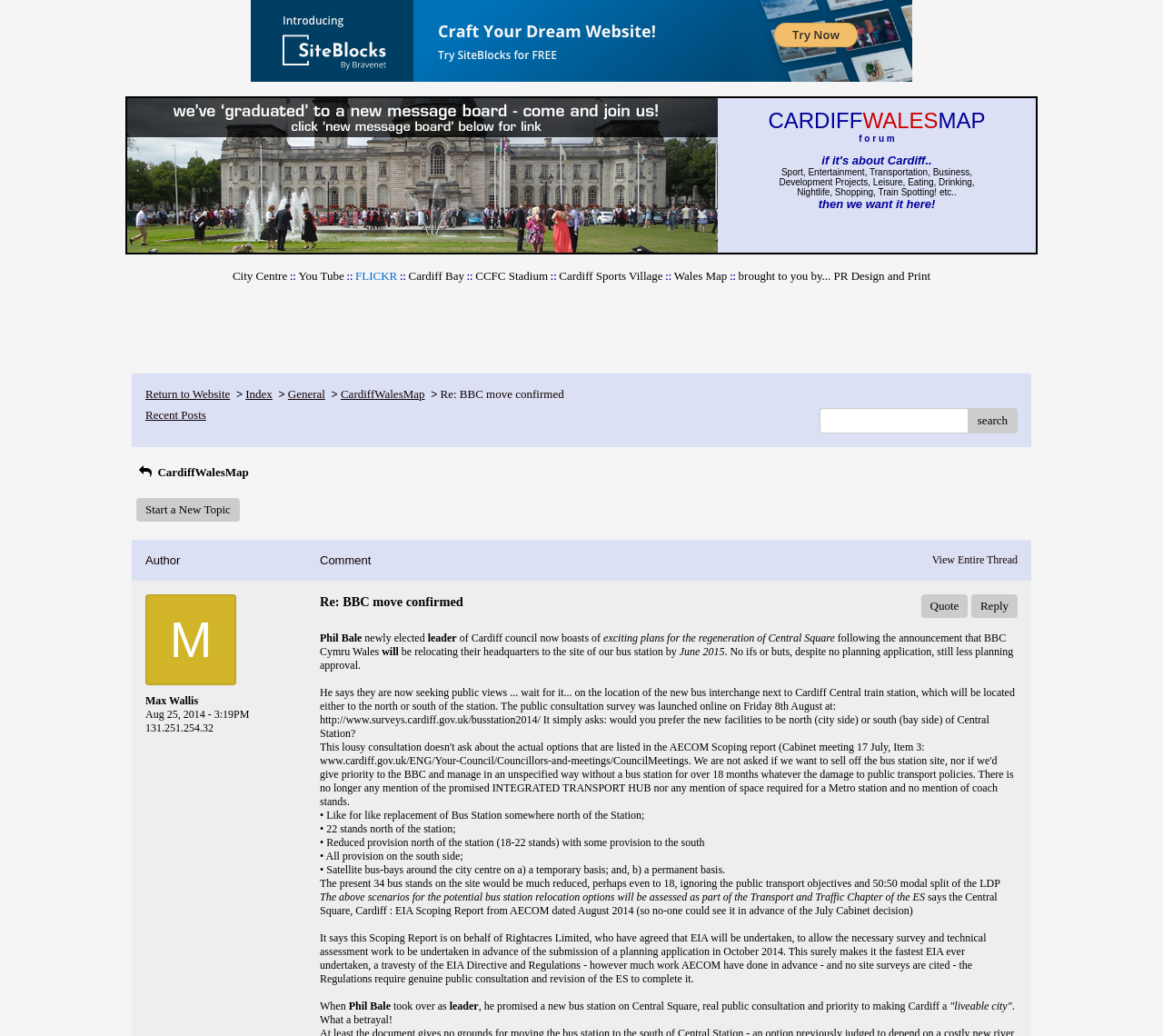Summarize the contents and layout of the webpage in detail.

This webpage is a forum discussion page about Cardiff, Wales. At the top, there is a banner with a link to "New SiteBlocks Website Builder - Craft Your Dreams" and an image associated with it. Below the banner, there is a table with a title "CARDIFFWALESMAP forum" and a description "if it's about Cardiff.. Sport, Entertainment, Transportation, Business, Development Projects, Leisure, Eating, Drinking, Nightlife, Shopping, Train Spotting! etc.. then we want it here!".

On the left side of the page, there are several links to different topics, including "City Centre", "You Tube", "FLICKR", "Cardiff Bay", "CCFC Stadium", "Cardiff Sports Village", and "Wales Map". These links are separated by double colons (::).

In the main content area, there is a discussion thread about the BBC move to Central Square in Cardiff. The thread starts with a post from "Max Wallis" on August 25, 2014, and includes several replies from other users, including "Phil Bale". The discussion is about the regeneration of Central Square and the relocation of the bus station.

There is a search box at the top right corner of the page, and a button to start a new topic. Below the search box, there are links to "Return to Website", "Index", "General", and "CardiffWalesMap". There is also a link to "Recent Posts" and a button to quote or reply to a post.

Throughout the page, there are several static text elements, including the title of the forum, the description of the forum, and the text of the discussion posts. There are also several links to external websites and email addresses.